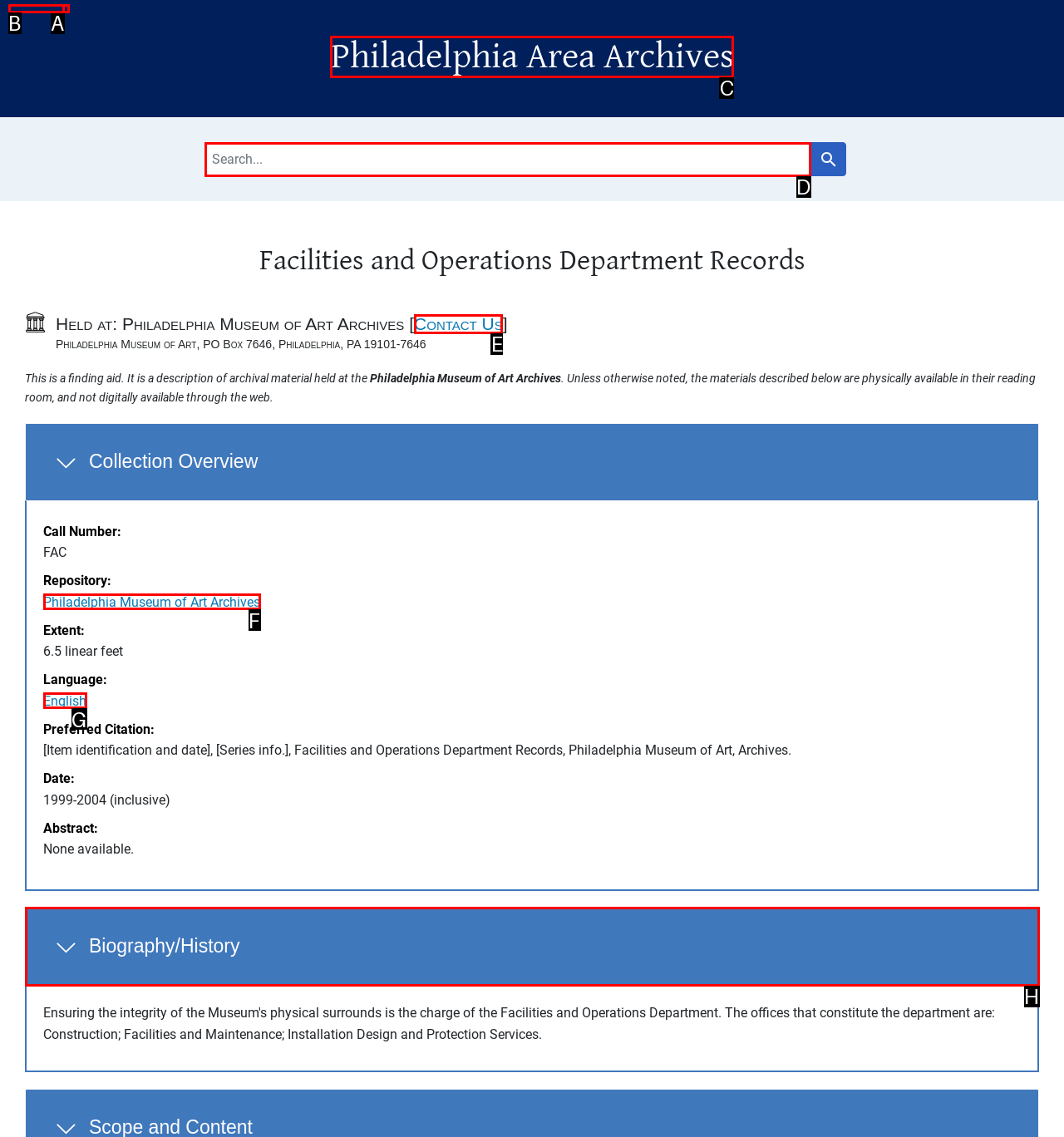Select the HTML element that corresponds to the description: Web Design. Answer with the letter of the matching option directly from the choices given.

None